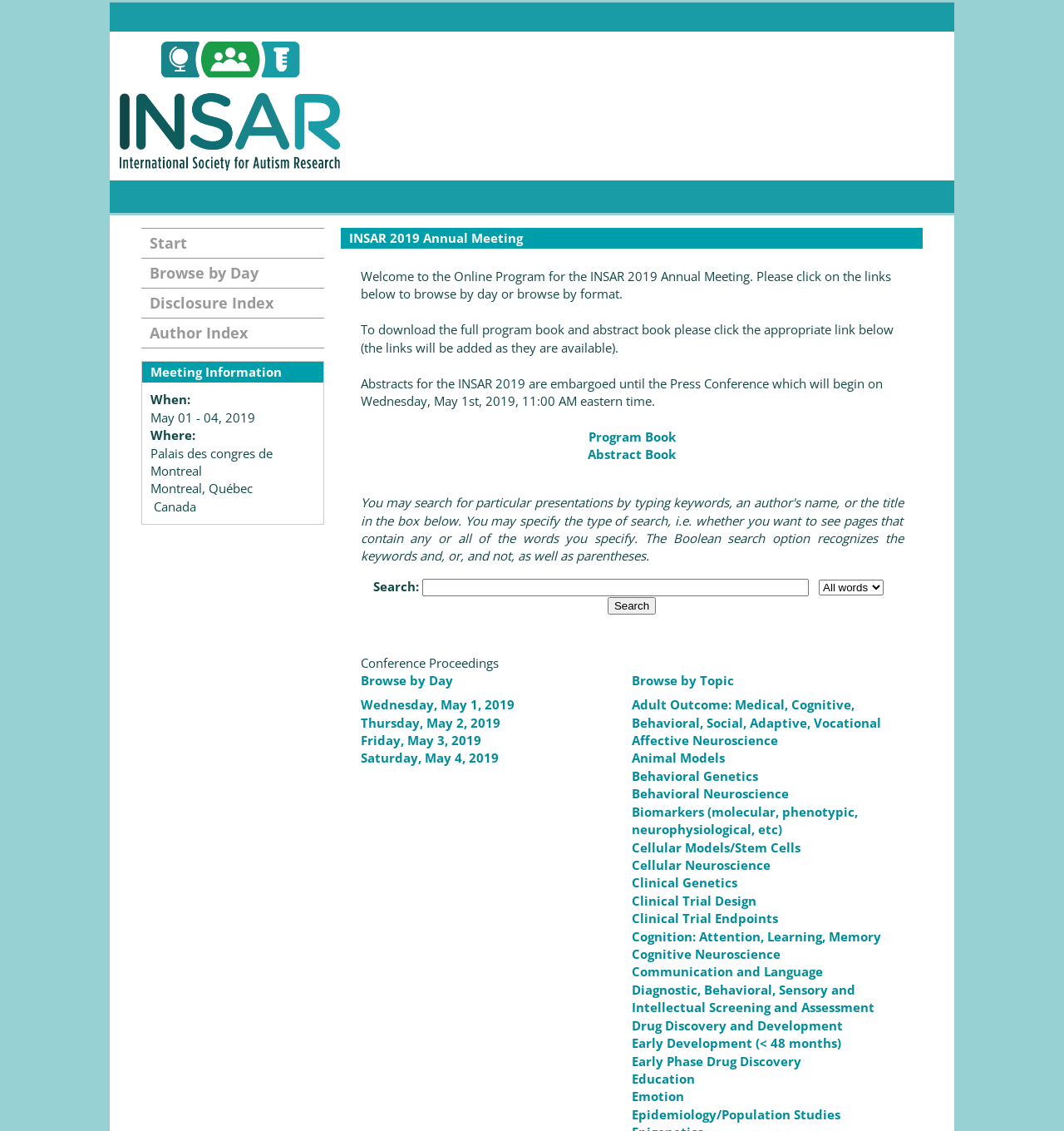Give a detailed account of the webpage.

The webpage is about the INSAR 2019 Annual Meeting. At the top, there is a link to visit the Imfar website, accompanied by an image. Below this, the title "INSAR 2019 Annual Meeting" is prominently displayed. 

A welcome message is provided, explaining that the webpage is an online program for the annual meeting, and users can browse by day or format. There are also instructions on how to download the full program book and abstract book.

The webpage is divided into sections. The first section has links to the program book and abstract book. Below this, there is a search function with a text box, a combo box, and a search button. 

The next section is titled "Conference Proceedings" and has links to browse by day or topic. There are several links to browse by day, listing the dates of the conference. There are also numerous links to browse by topic, covering a wide range of subjects related to the conference.

On the left side of the webpage, there is a complementary section with links to start, browse by day, disclosure index, and author index. Below this, there is a "Meeting Information" section, which provides details about the conference, including the dates, location, and venue.